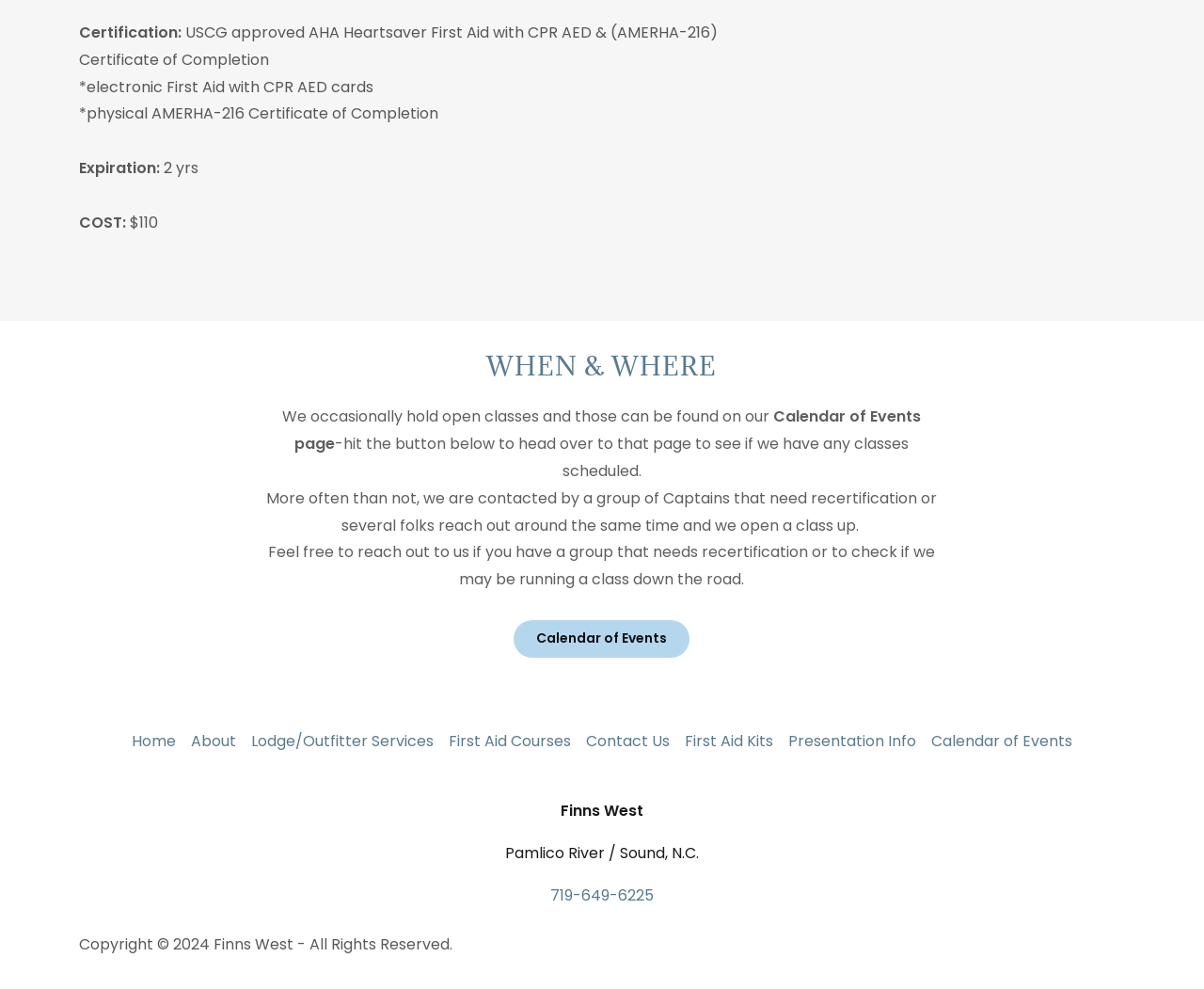Determine the bounding box coordinates for the clickable element required to fulfill the instruction: "Click the '719-649-6225' link". Provide the coordinates as four float numbers between 0 and 1, i.e., [left, top, right, bottom].

[0.457, 0.894, 0.543, 0.916]